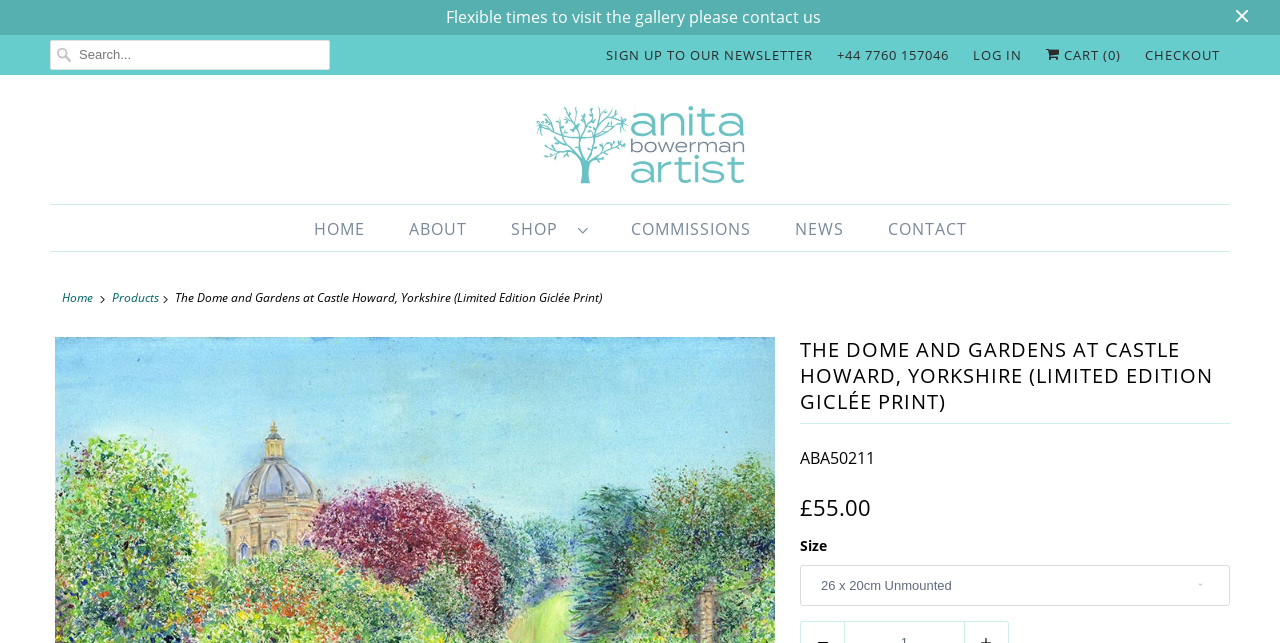Please find the bounding box coordinates for the clickable element needed to perform this instruction: "Sign up to the newsletter".

[0.473, 0.062, 0.635, 0.109]